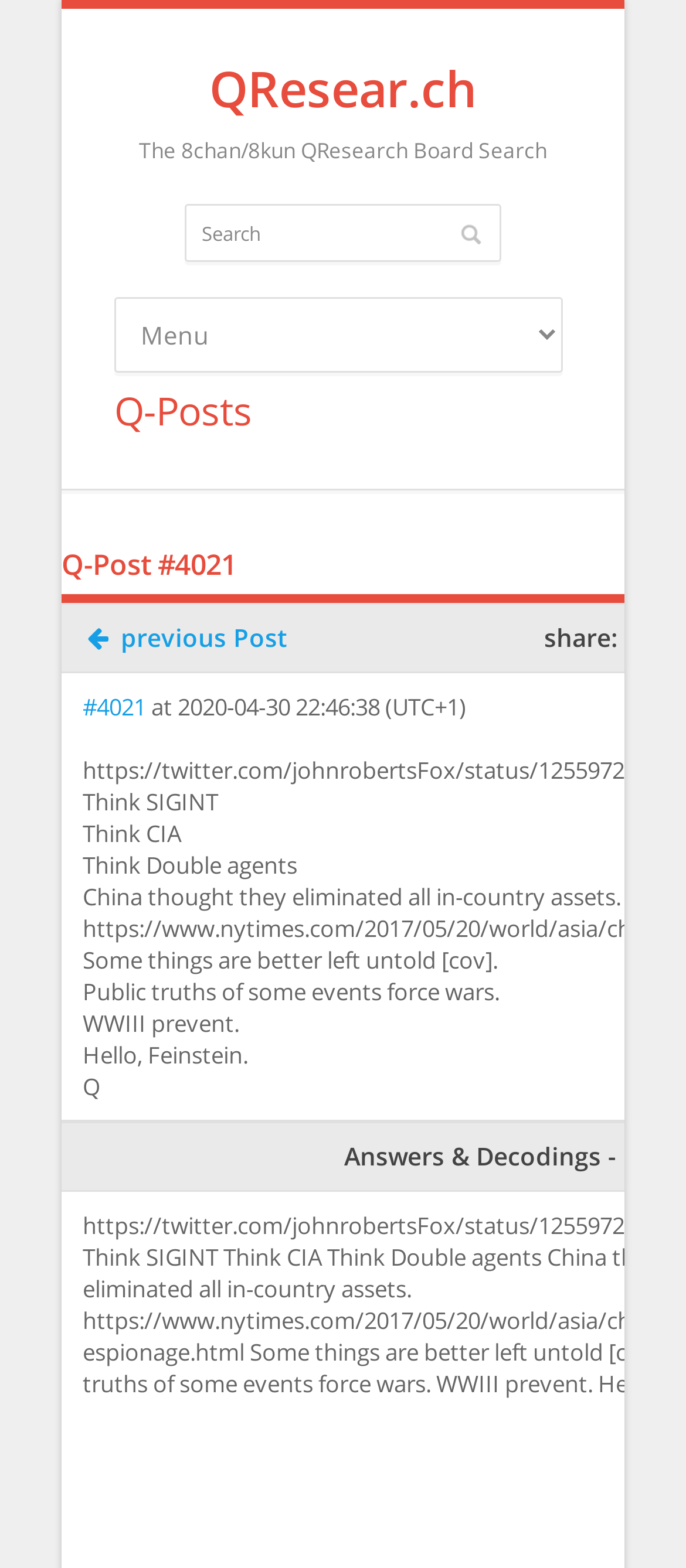Identify the bounding box coordinates of the HTML element based on this description: "info@threesquared.com".

None